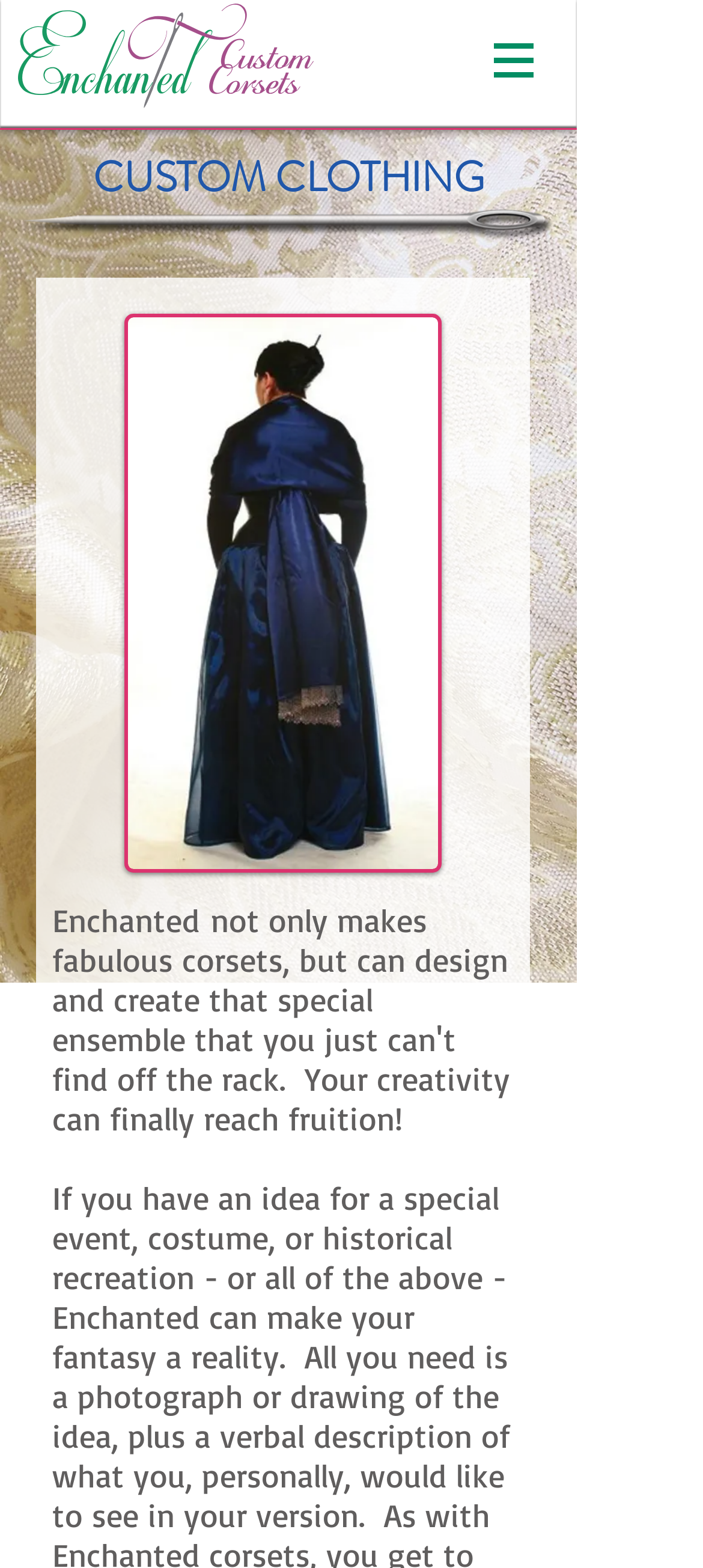Answer the question with a single word or phrase: 
What is the purpose of the navigation menu?

To navigate site